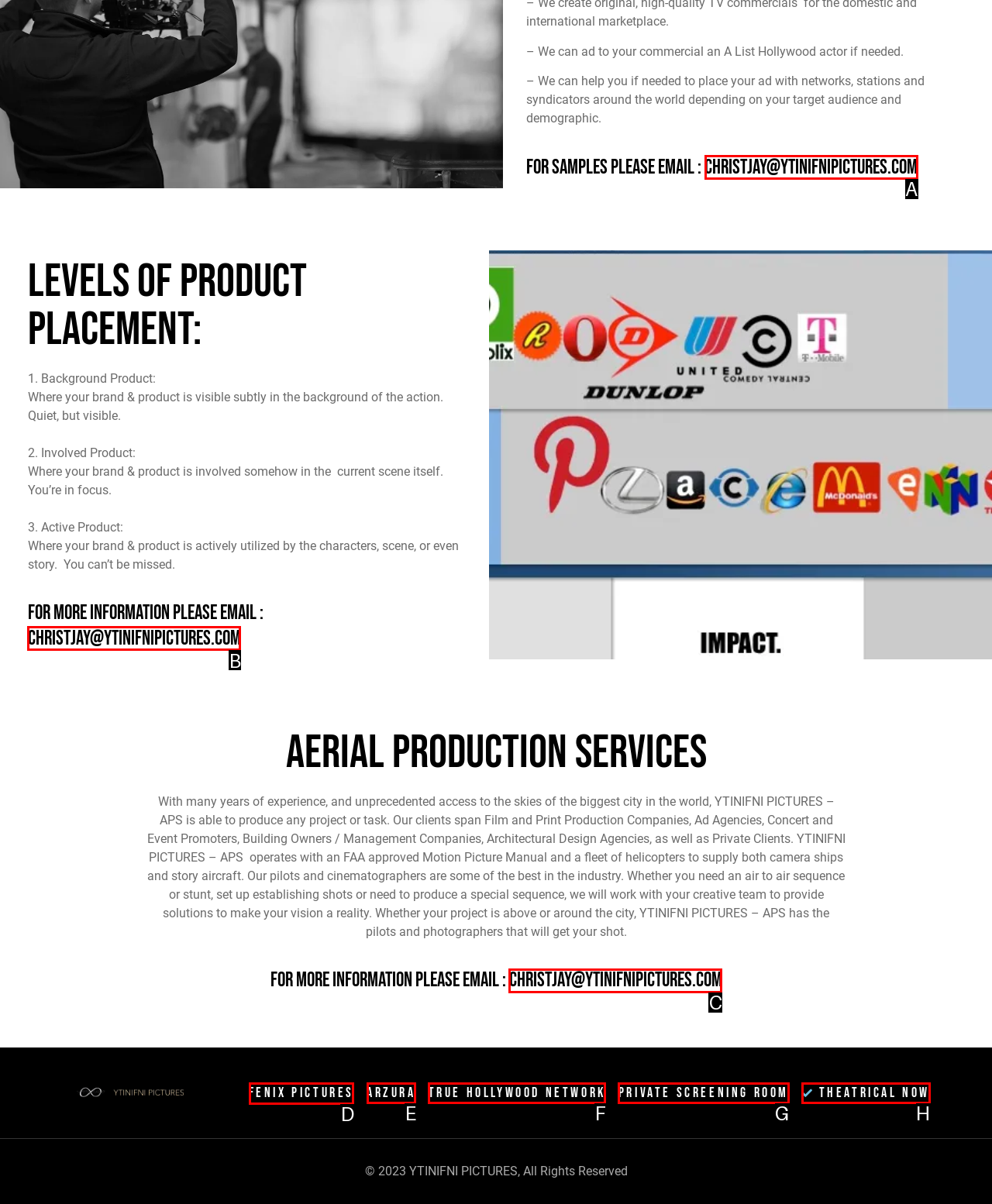Choose the HTML element that should be clicked to accomplish the task: Visit FENIX PICTURES website. Answer with the letter of the chosen option.

D